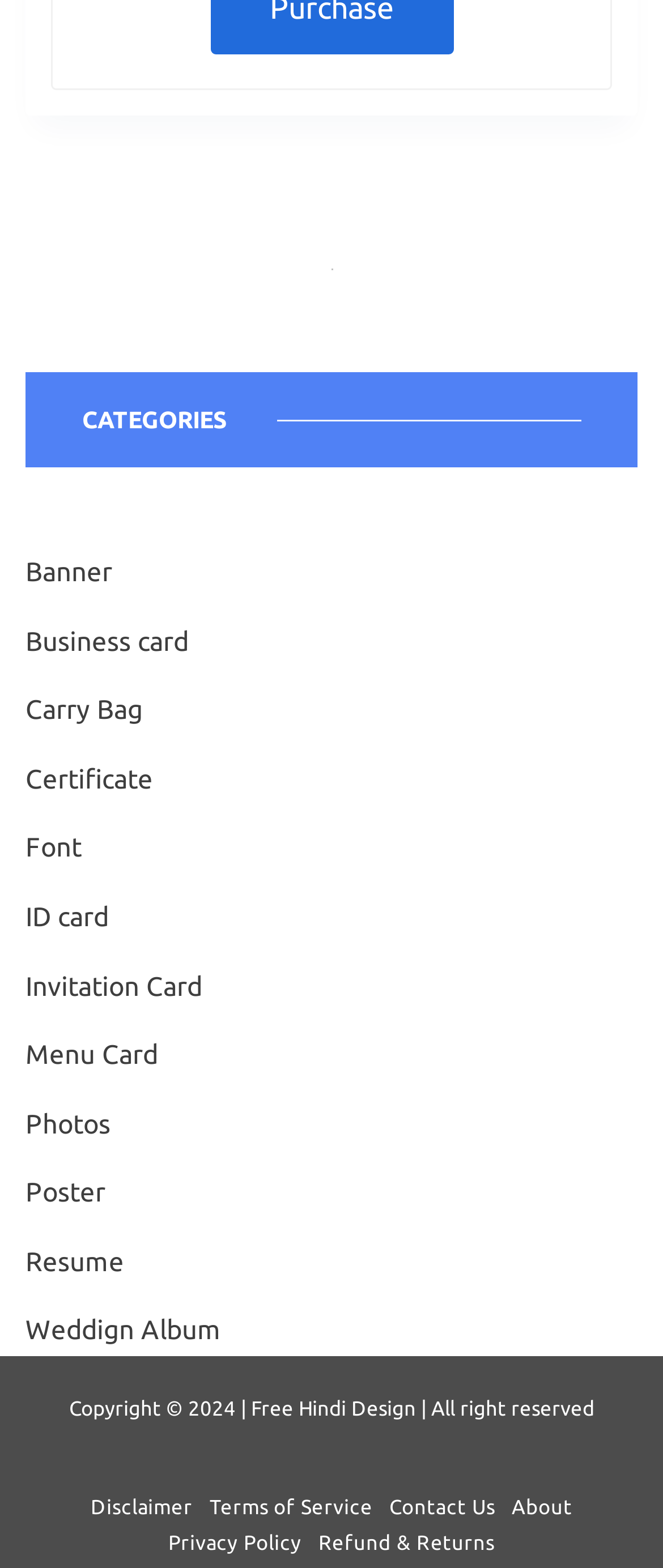Using the description: "Refund & Returns", identify the bounding box of the corresponding UI element in the screenshot.

[0.467, 0.975, 0.759, 0.992]